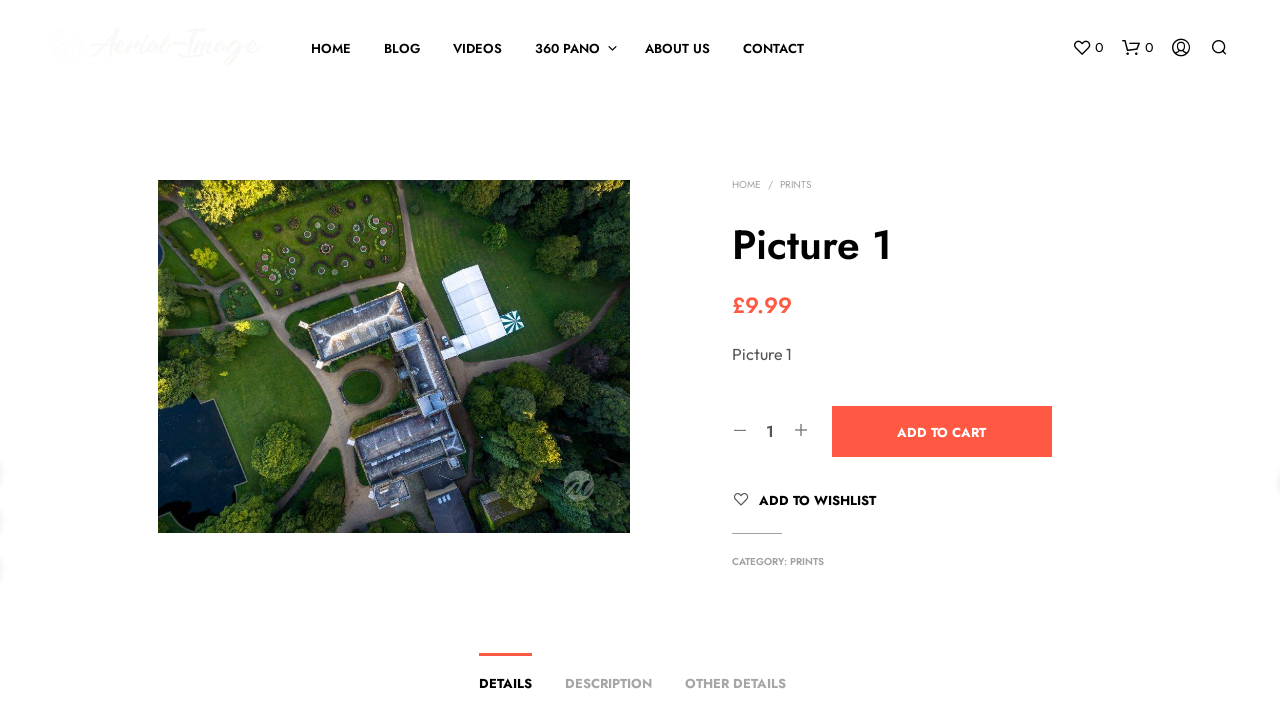Respond with a single word or phrase for the following question: 
Is there a wishlist button on the page?

Yes